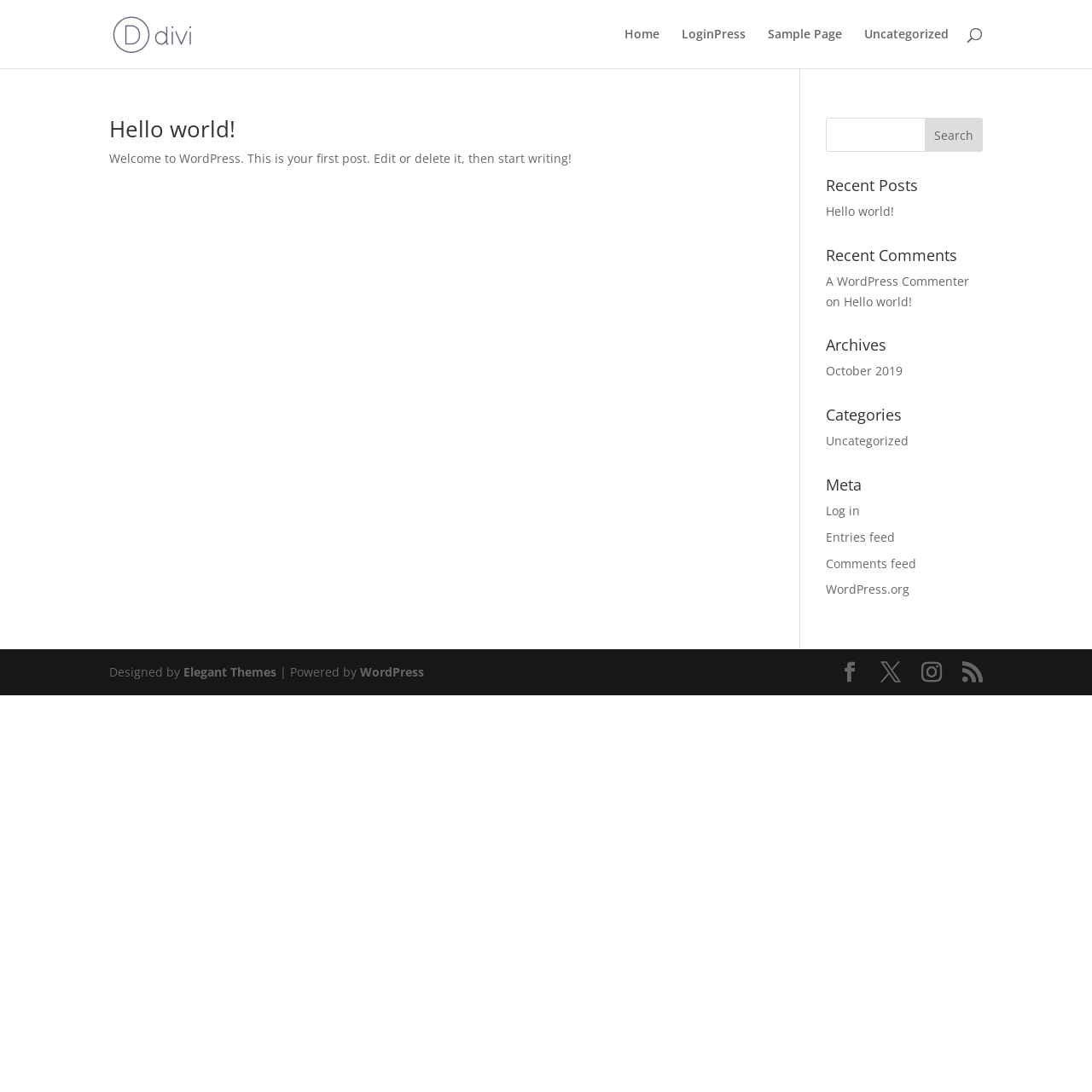Answer with a single word or phrase: 
What is the purpose of the search bar?

To search the website